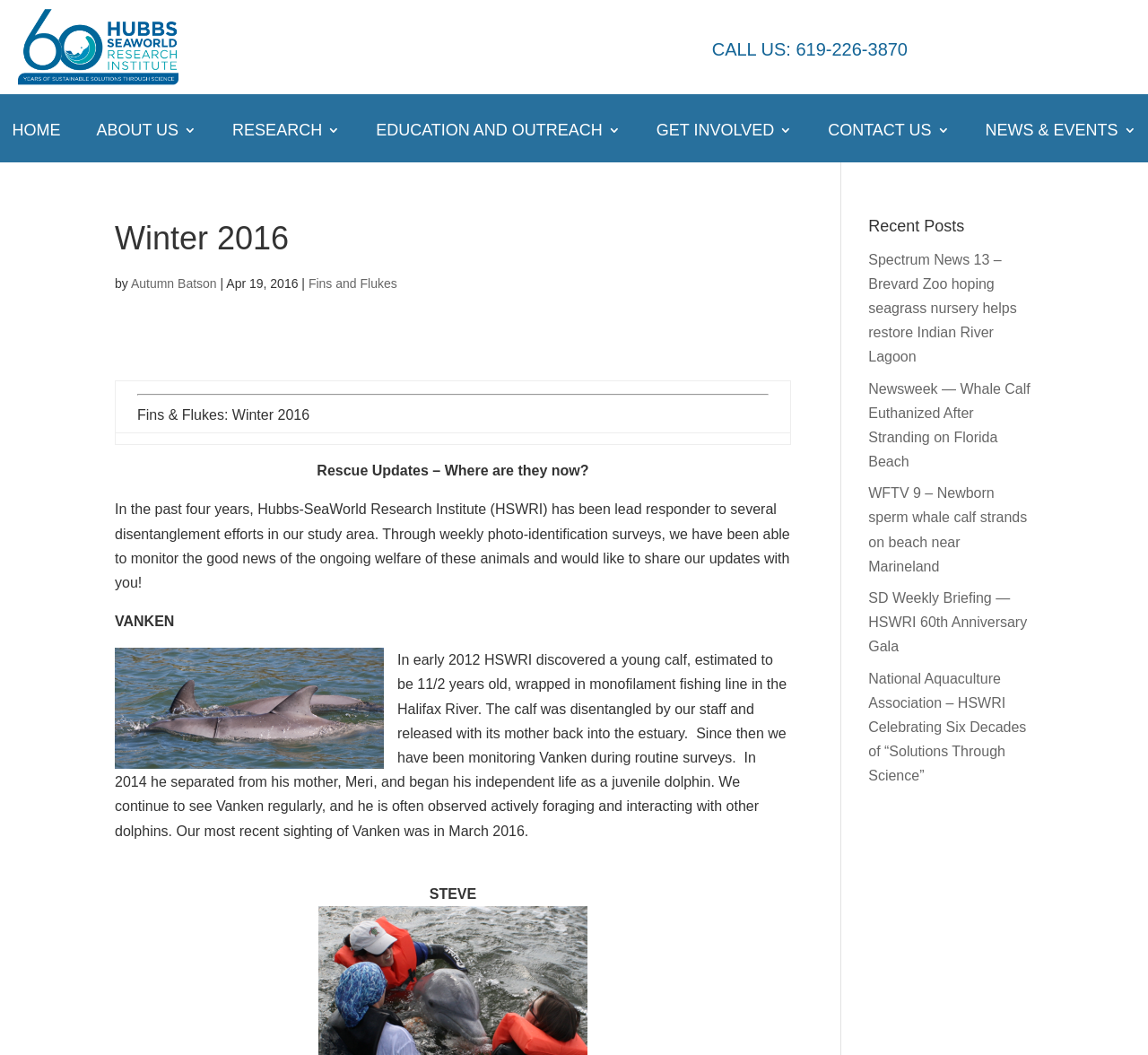Pinpoint the bounding box coordinates of the area that must be clicked to complete this instruction: "Call the phone number".

[0.597, 0.034, 0.791, 0.068]